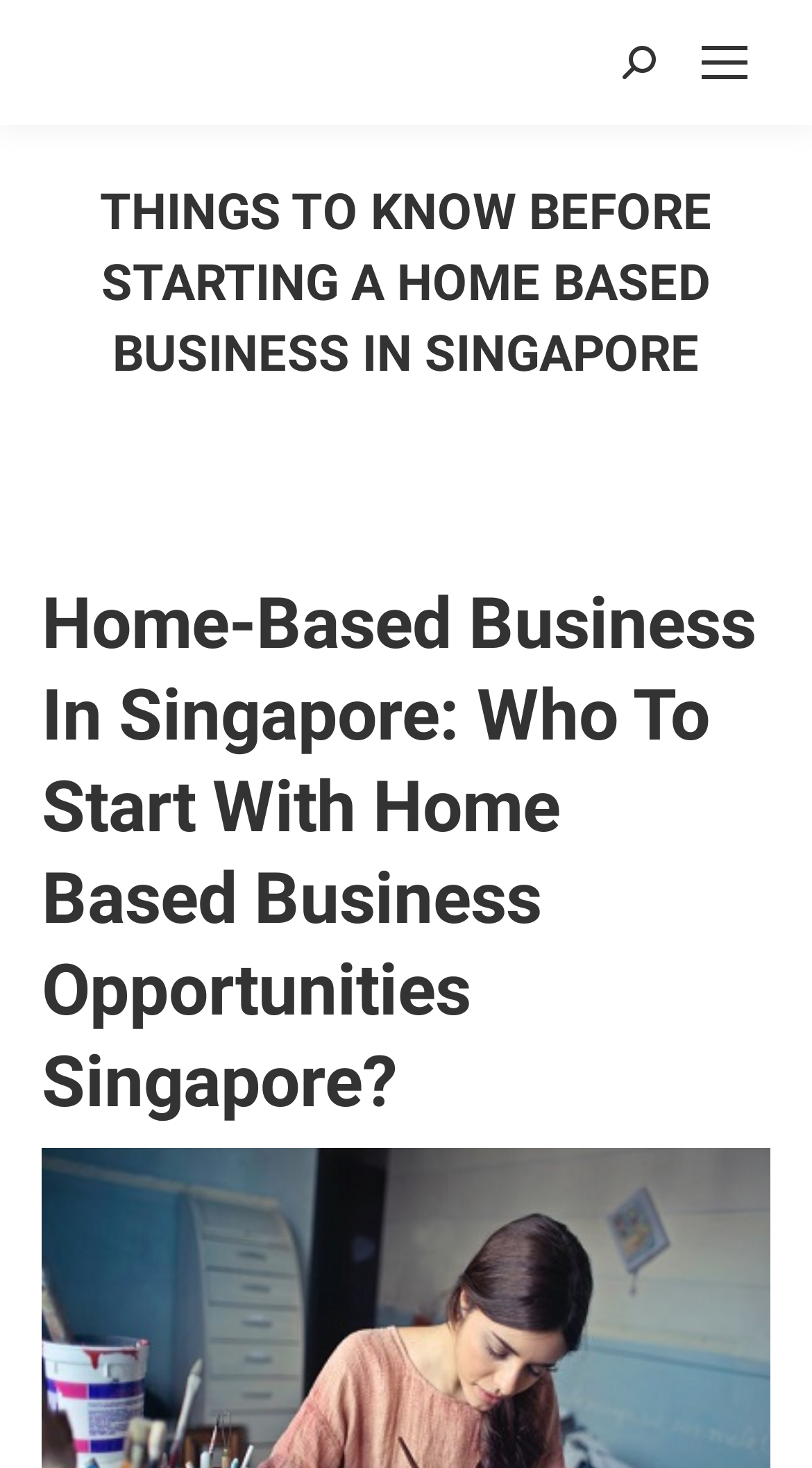With reference to the screenshot, provide a detailed response to the question below:
What is the function of the 'Go to Top' link?

The 'Go to Top' link is located at the bottom of the webpage and is represented by an upward arrow icon. Its function is to allow users to quickly scroll back to the top of the webpage.